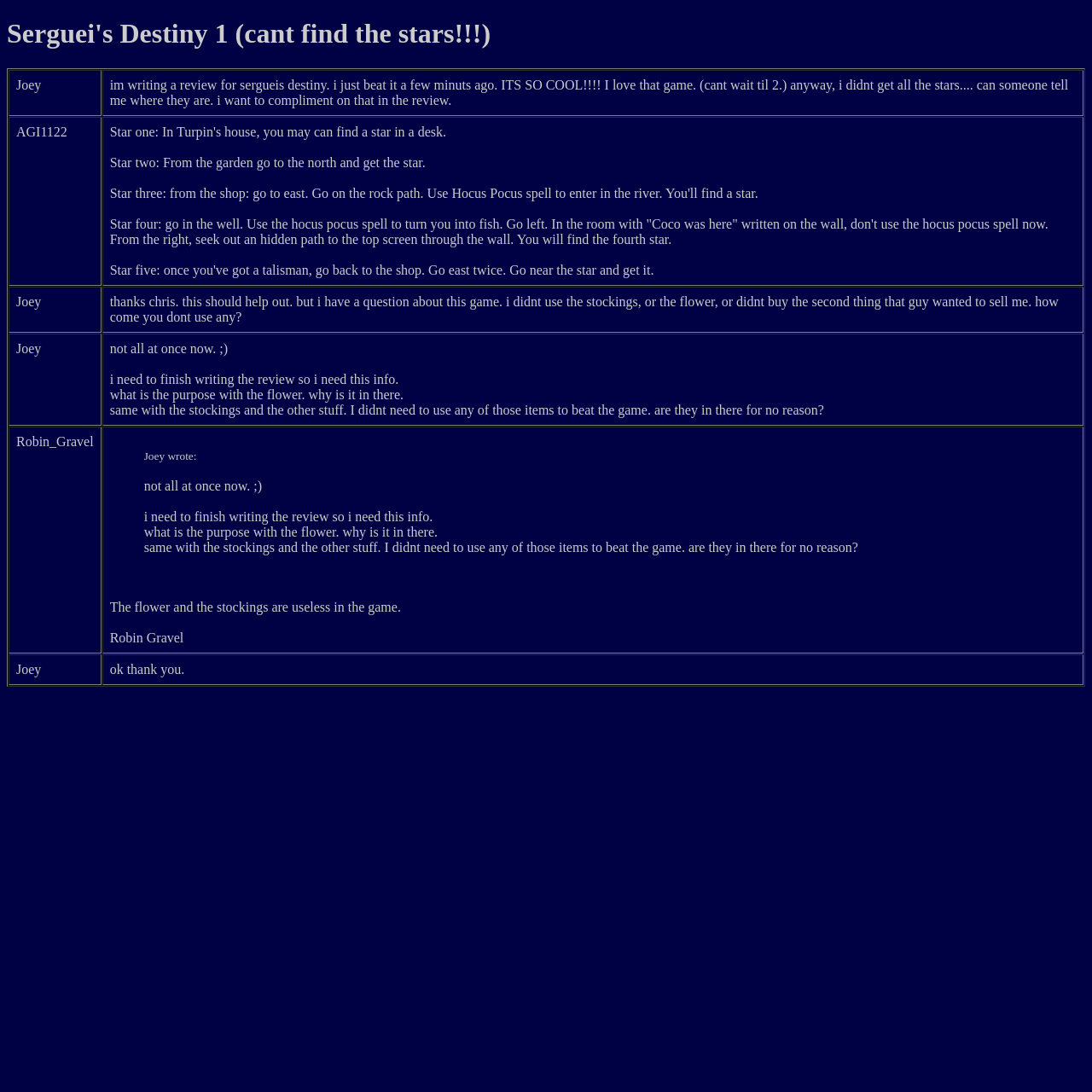What is the headline of the webpage?

Serguei's Destiny 1 (cant find the stars!!!)